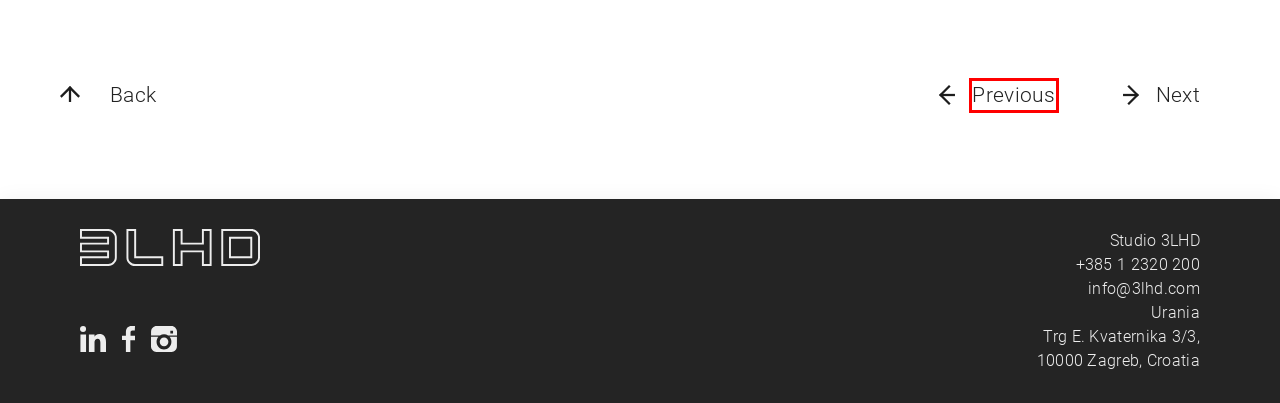You have a screenshot of a webpage with a red rectangle bounding box. Identify the best webpage description that corresponds to the new webpage after clicking the element within the red bounding box. Here are the candidates:
A. contact | 3LHD
B. products | 3LHD
C. The travelling exhibition "Wonderland" in Zagreb | 3LHD
D. about | 3LHD
E. news | 3LHD
F. projects | 3LHD
G. Tuning Up - urbanism lecture at the University of Leuven | 3LHD
H. team | 3LHD

C